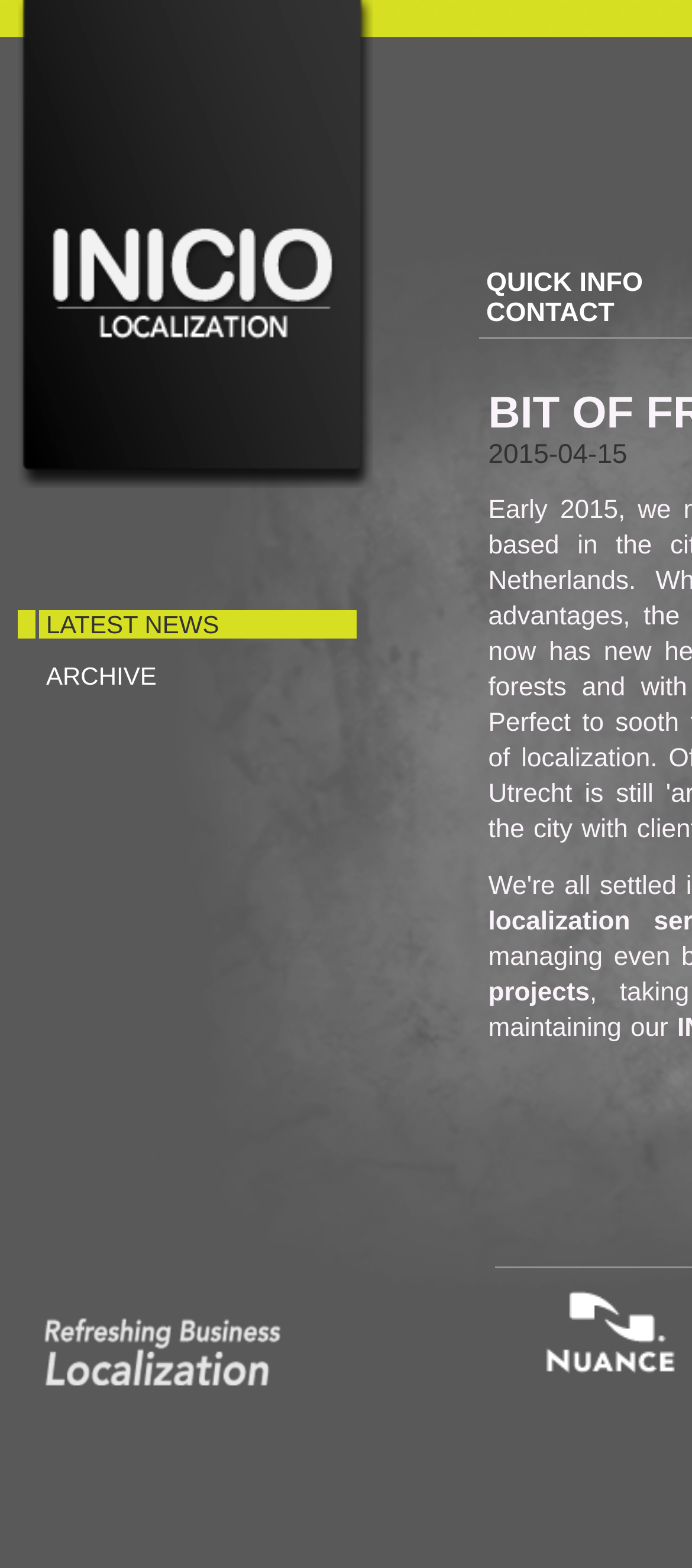Give a detailed account of the webpage, highlighting key information.

The webpage appears to be a news or blog page related to INICIO localization, a business that provides Dutch game and software localization solutions. 

At the top left of the page, there is a logo image, accompanied by a link with no text description. 

On the top right, there are three links: 'QUICK INFO', 'CONTACT', and no other descriptive text. 

Below the top section, there are two links on the left side: 'LATEST NEWS' and 'ARCHIVE'. 

On the right side, there is a date '2015-04-15' displayed as static text. 

At the bottom left of the page, there is another image with no description. 

There are no other UI elements or text descriptions on the page.